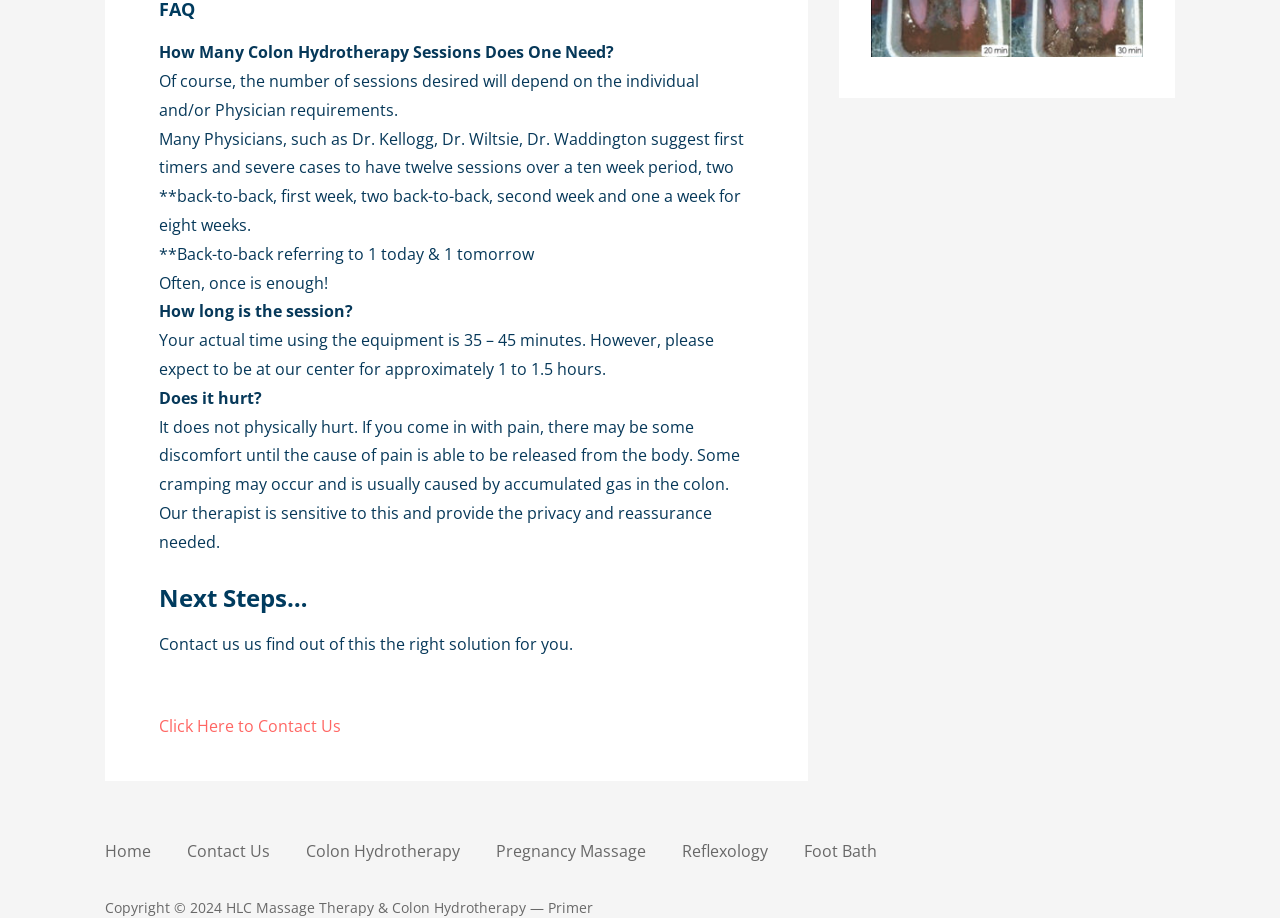Based on the image, provide a detailed and complete answer to the question: 
How many types of services are listed at the bottom of the webpage?

The webpage lists six types of services at the bottom, including Home, Contact Us, Colon Hydrotherapy, Pregnancy Massage, Reflexology, and Foot Bath.